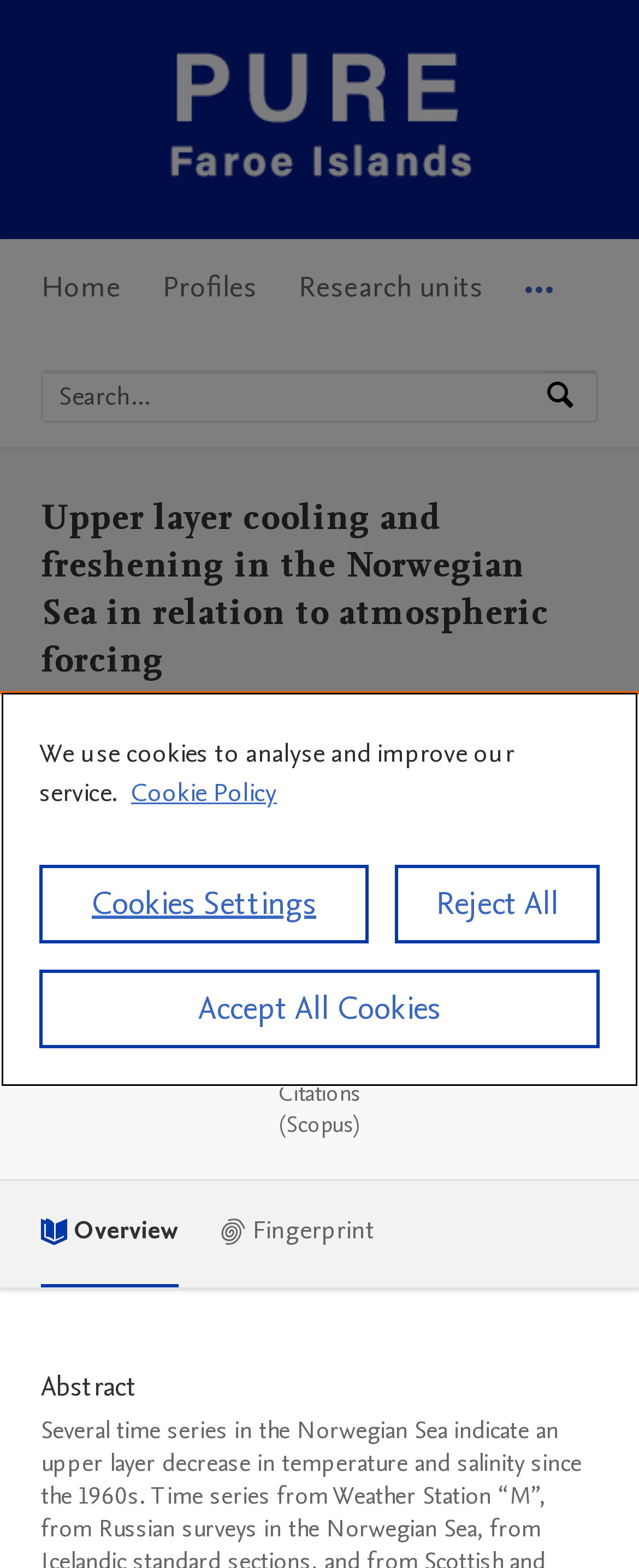How many citations does the publication have?
Please use the image to provide an in-depth answer to the question.

The answer can be found in the publication metrics section, where it is written '181' next to the text 'Citations (Scopus)'.